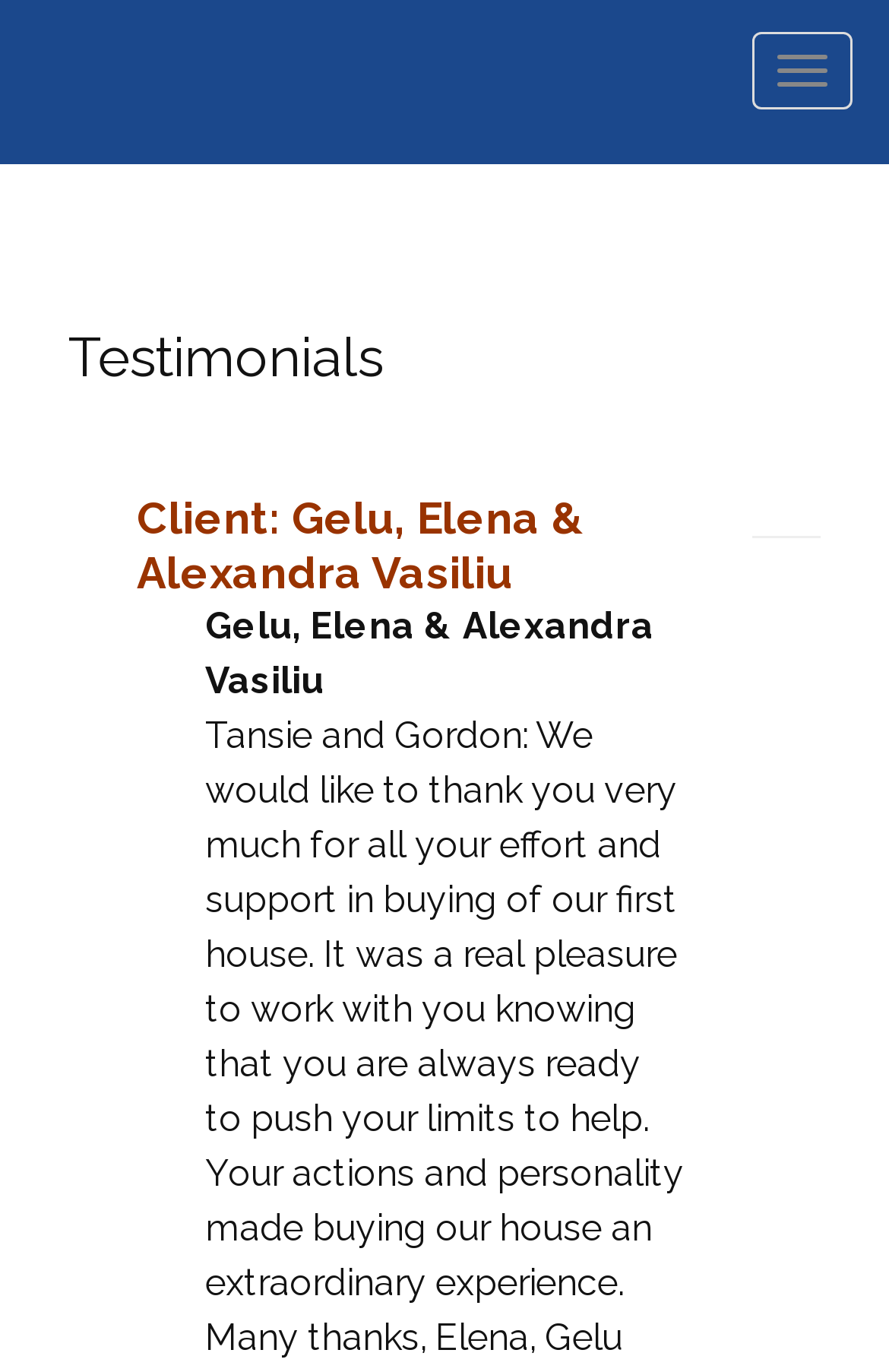Please determine the bounding box coordinates for the UI element described here. Use the format (top-left x, top-left y, bottom-right x, bottom-right y) with values bounded between 0 and 1: Menu

[0.846, 0.023, 0.959, 0.08]